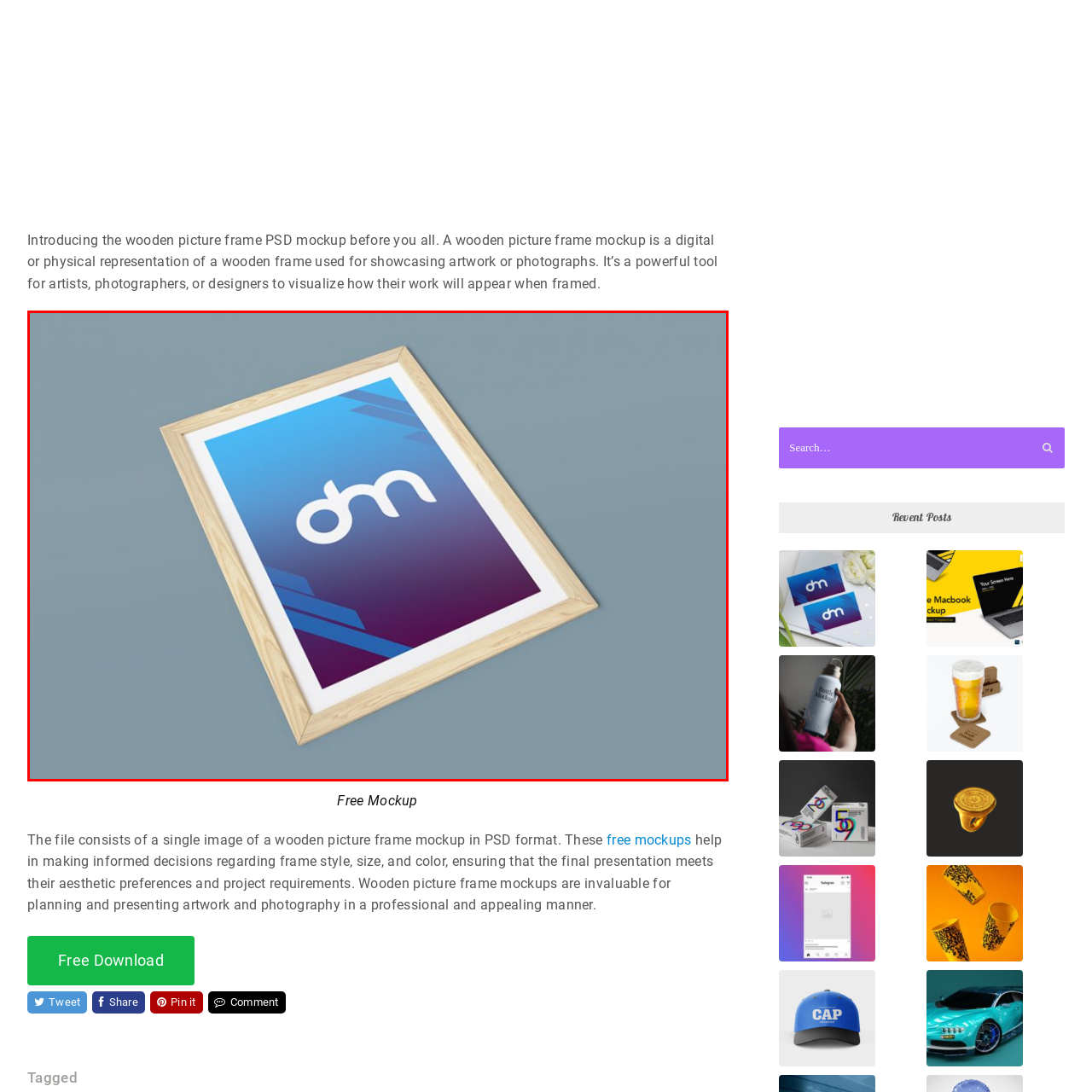Describe extensively the image content marked by the red bounding box.

This image showcases a beautifully designed wooden picture frame PSD mockup, which features an elegant light wood finish. Within the frame is a vibrant artwork displaying a striking gradient transitioning from blue to purple, complemented by geometrical shapes that enhance its visual appeal. This mockup allows artists, photographers, and designers to effectively visualize how their creations will appear when presented in a stylish wooden frame, making it an essential tool for professional presentations and artistic planning. The entire composition is set against a soft gray background, highlighting the frame and artwork beautifully.